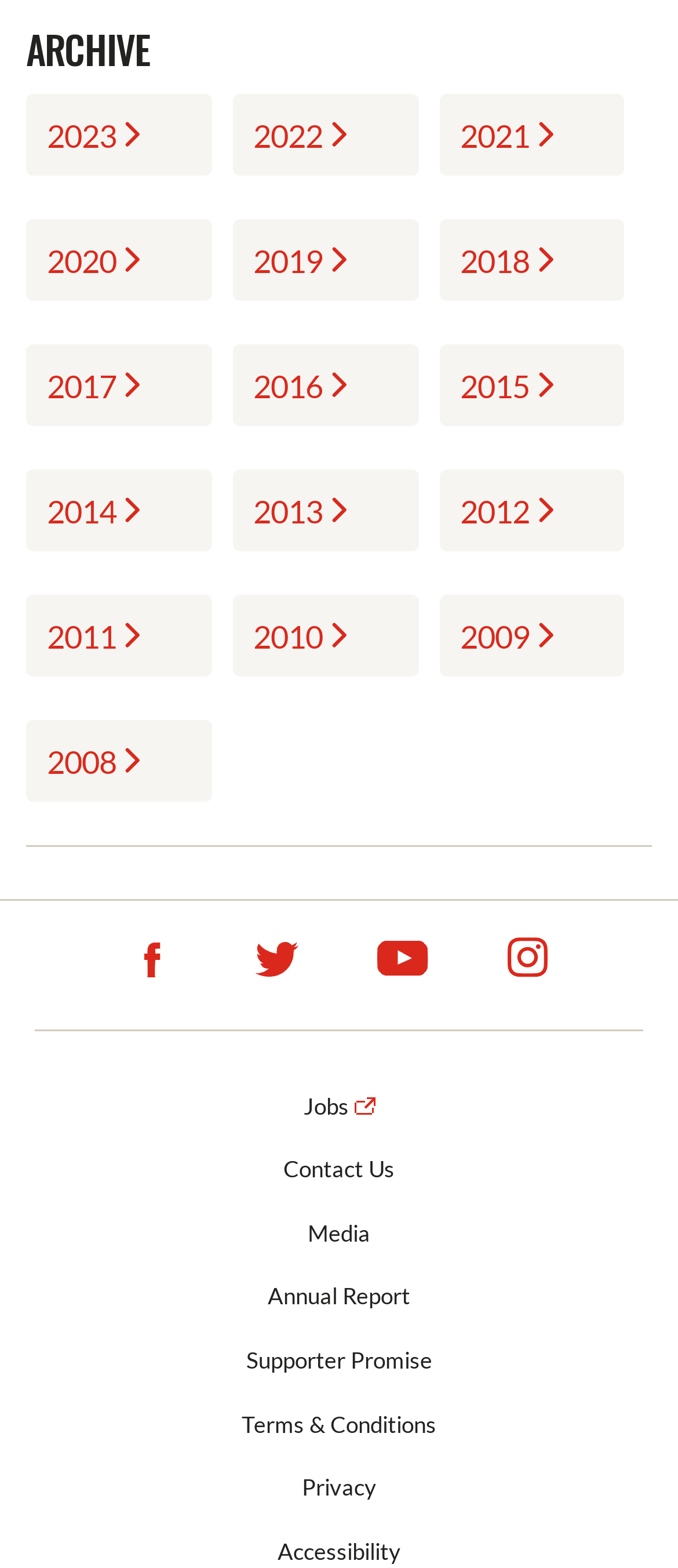What is the last link in the footer section?
Please look at the screenshot and answer using one word or phrase.

Privacy